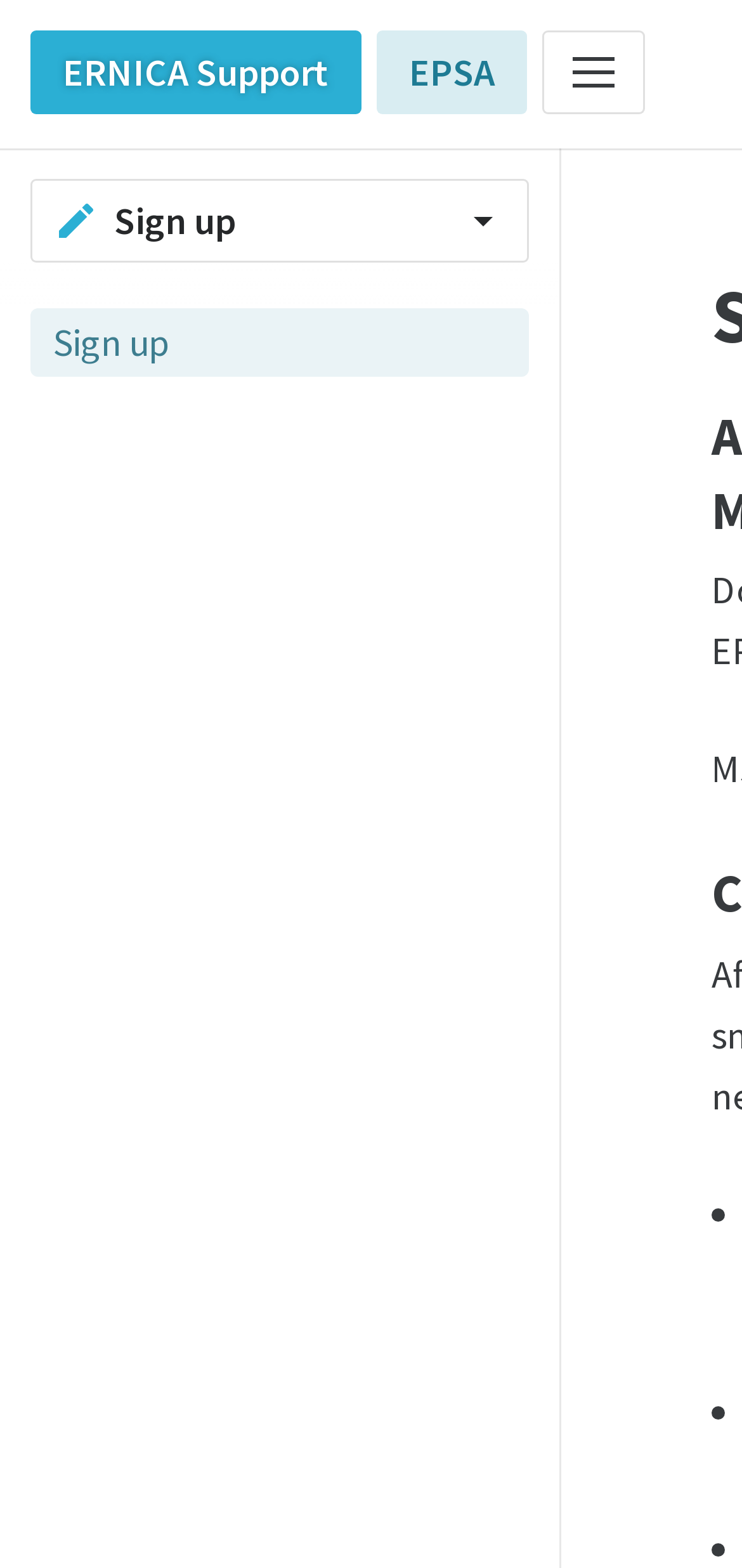Identify the bounding box coordinates for the UI element described by the following text: "EPSA". Provide the coordinates as four float numbers between 0 and 1, in the format [left, top, right, bottom].

[0.508, 0.019, 0.71, 0.073]